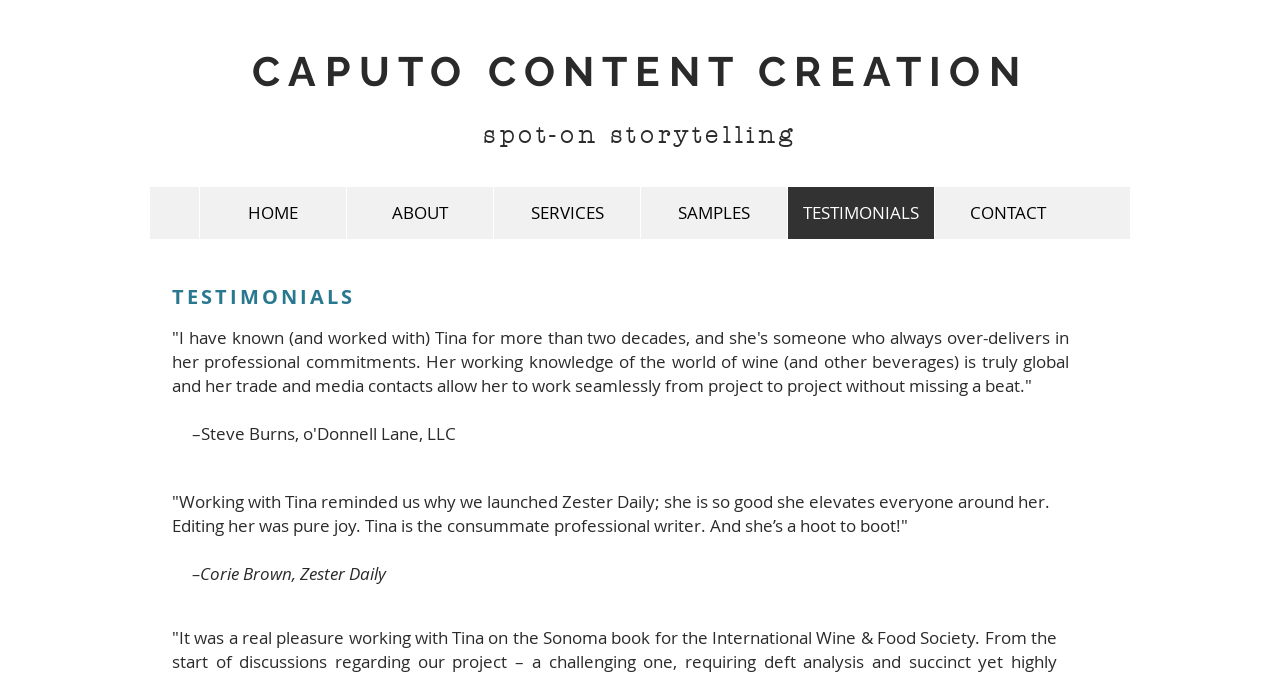Please provide a brief answer to the question using only one word or phrase: 
How many navigation links are available?

6